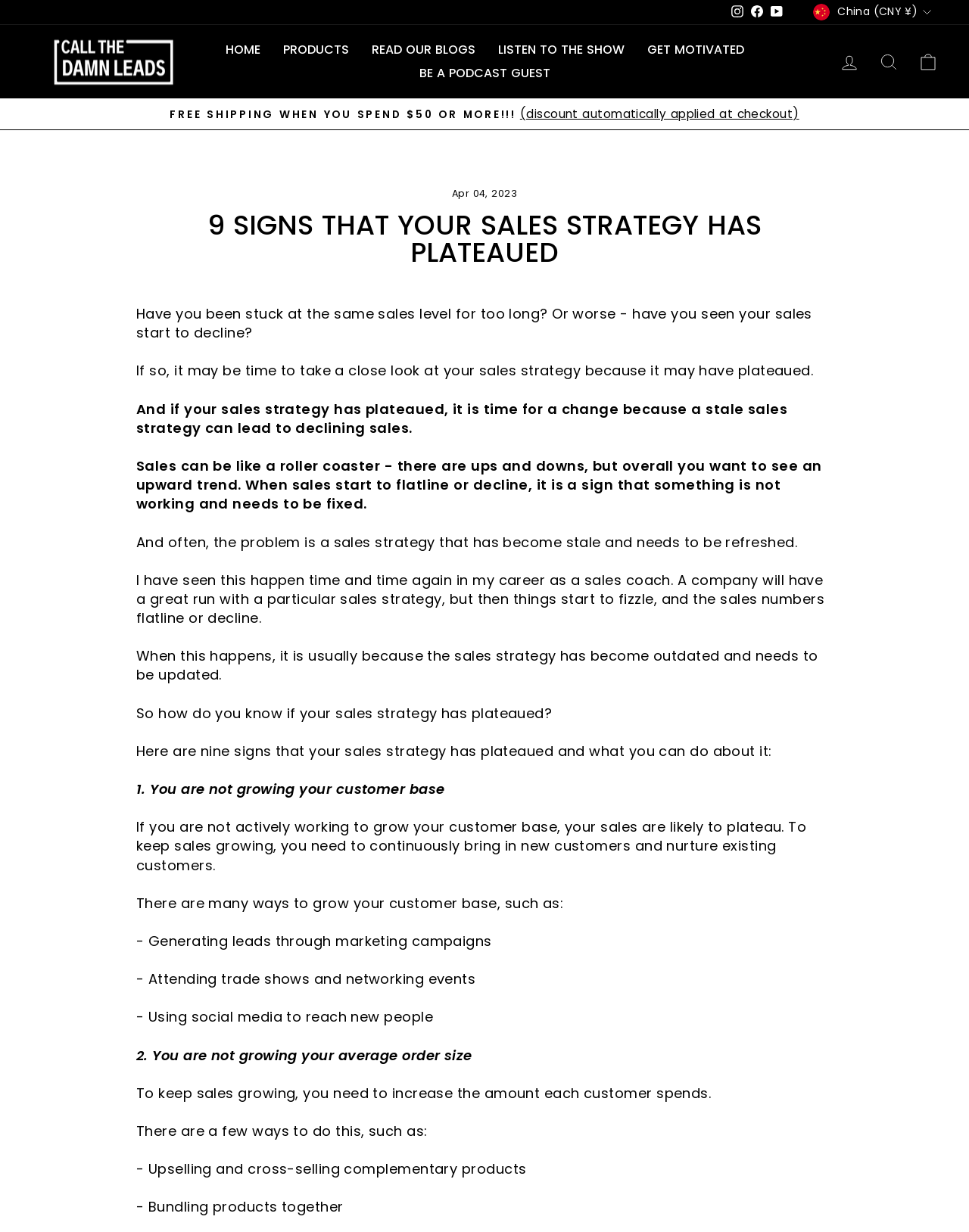Identify and provide the text content of the webpage's primary headline.

9 SIGNS THAT YOUR SALES STRATEGY HAS PLATEAUED